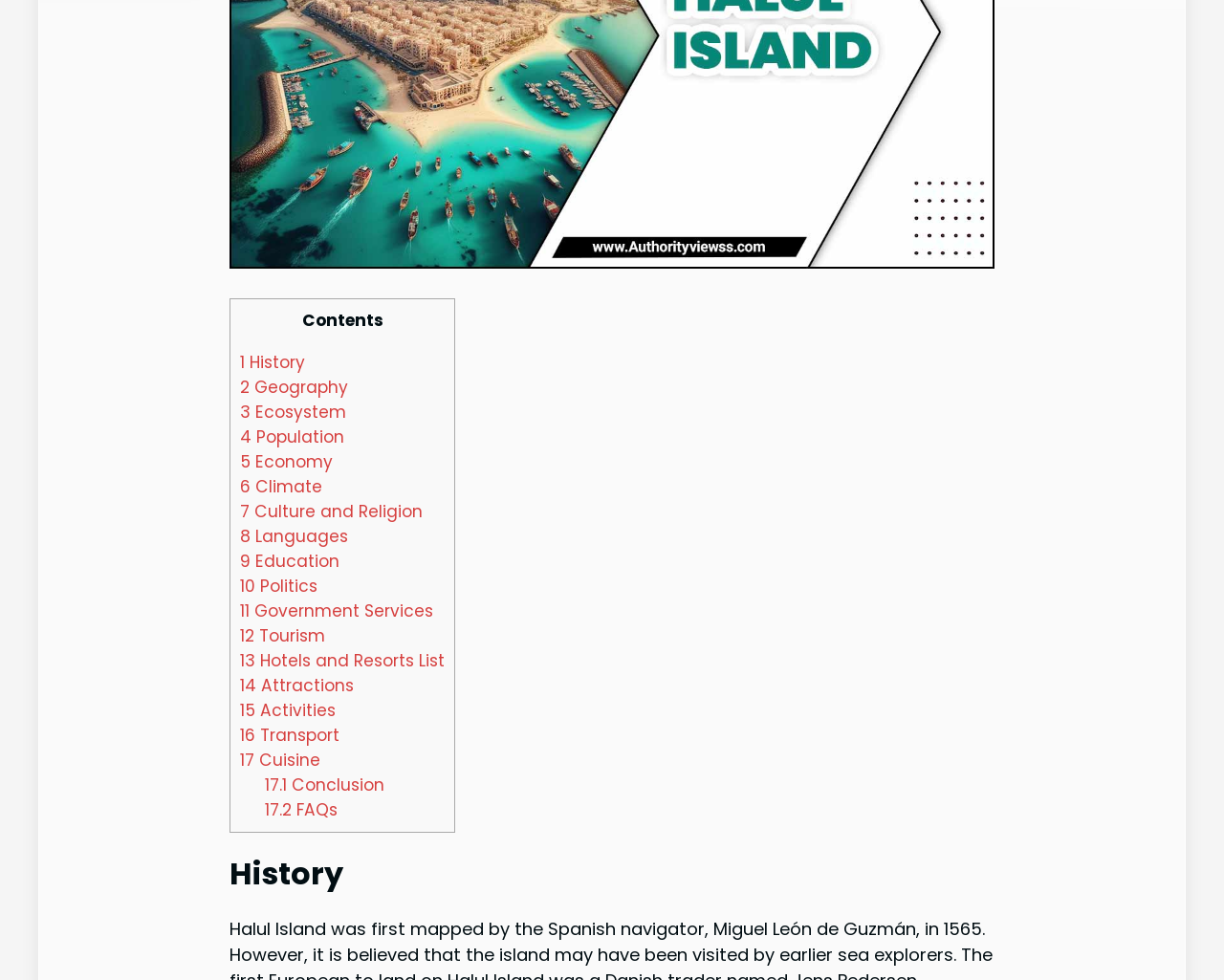What is the last topic listed under Contents?
Answer the question with just one word or phrase using the image.

Cuisine